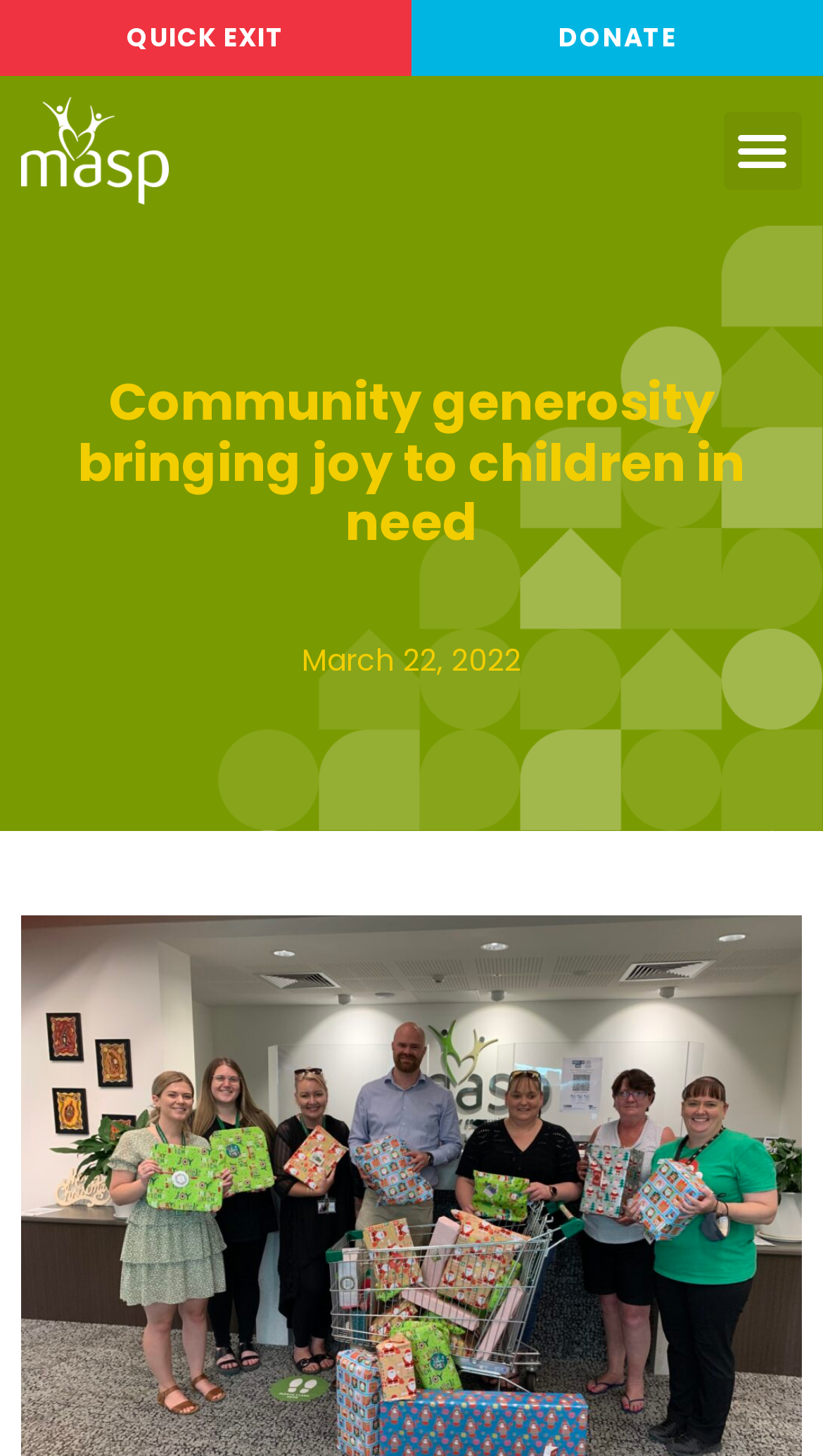What is the purpose of the 'DONATE' link?
Please provide a full and detailed response to the question.

I inferred the purpose of the 'DONATE' link by considering its location and context on the webpage. The link is prominently displayed at the top of the page, suggesting that it is an important call to action. Given the content of the webpage, which discusses the Mallee Accommodation and Support Program (MASP) and its efforts to bring joy to children in need, it is likely that the 'DONATE' link is intended to allow users to contribute to MASP's cause.